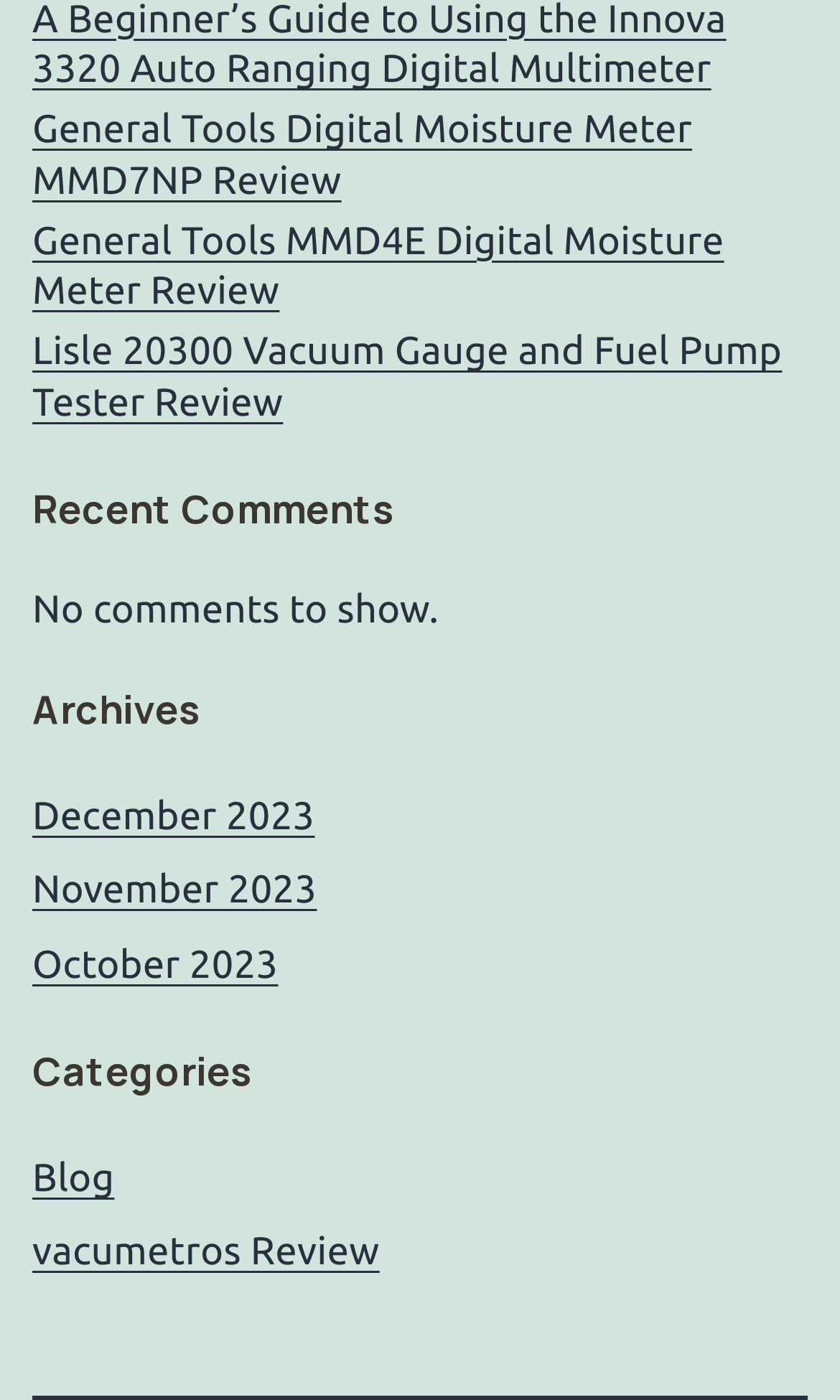How many months are listed in the Archives section?
From the image, respond using a single word or phrase.

3